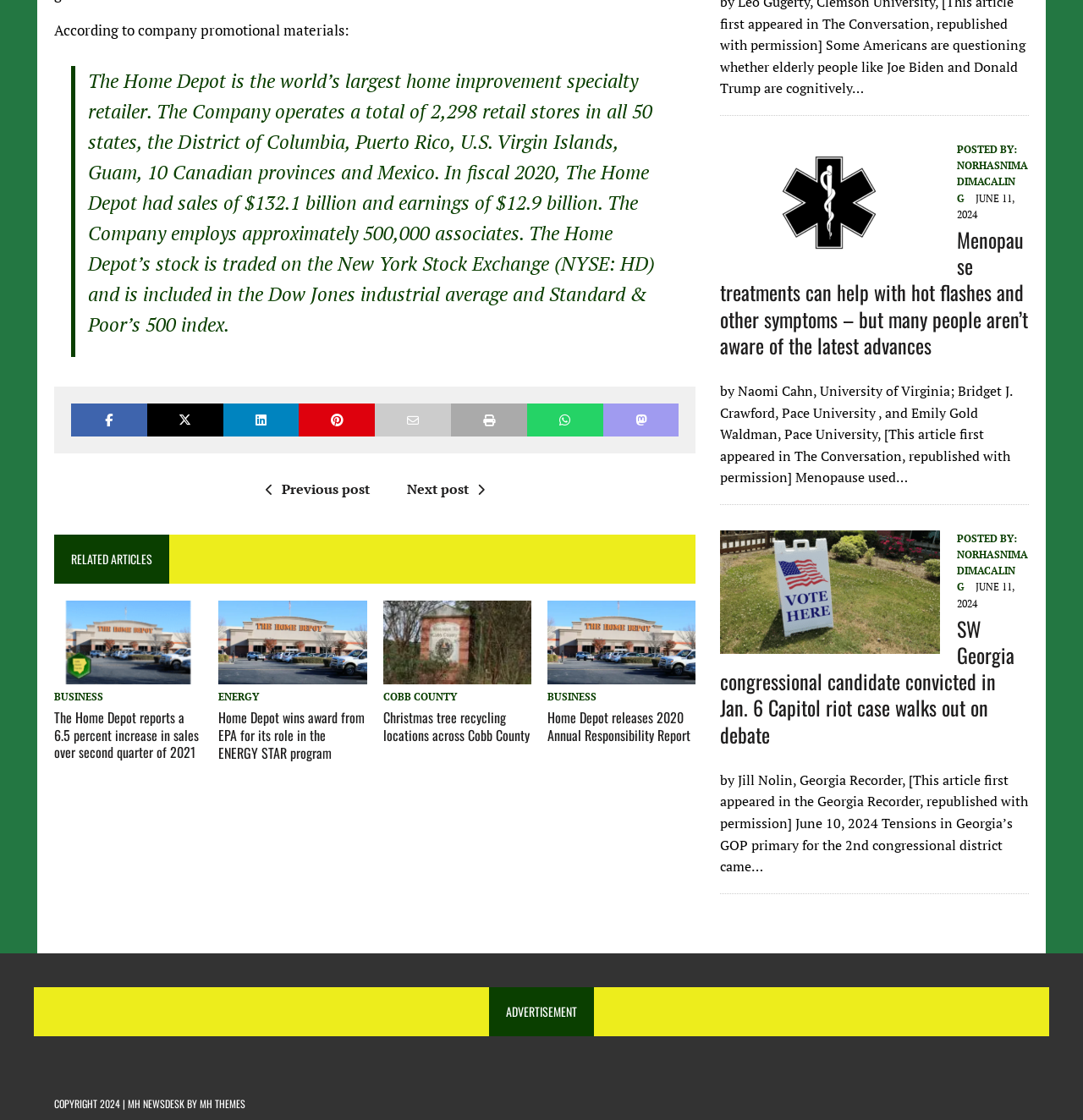Please specify the bounding box coordinates of the clickable region to carry out the following instruction: "Check the advertisement". The coordinates should be four float numbers between 0 and 1, in the format [left, top, right, bottom].

[0.031, 0.881, 0.969, 0.925]